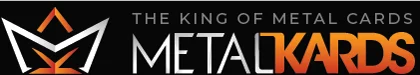Describe all the visual components present in the image.

The image features the logo of "Metal Kards," prominently displaying the tagline "THE KING OF METAL CARDS." The design incorporates a sleek and modern aesthetic, characterized by a distinctive emblem featuring a stylized crown or shield, symbolizing strength and quality. The color palette transitions from dark tones to vibrant orange, emphasizing the brand's focus on premium metal card products. This logo serves as a visual representation of the brand's commitment to excellence in the metal card industry, effectively appealing to customers seeking innovative and high-quality card solutions.